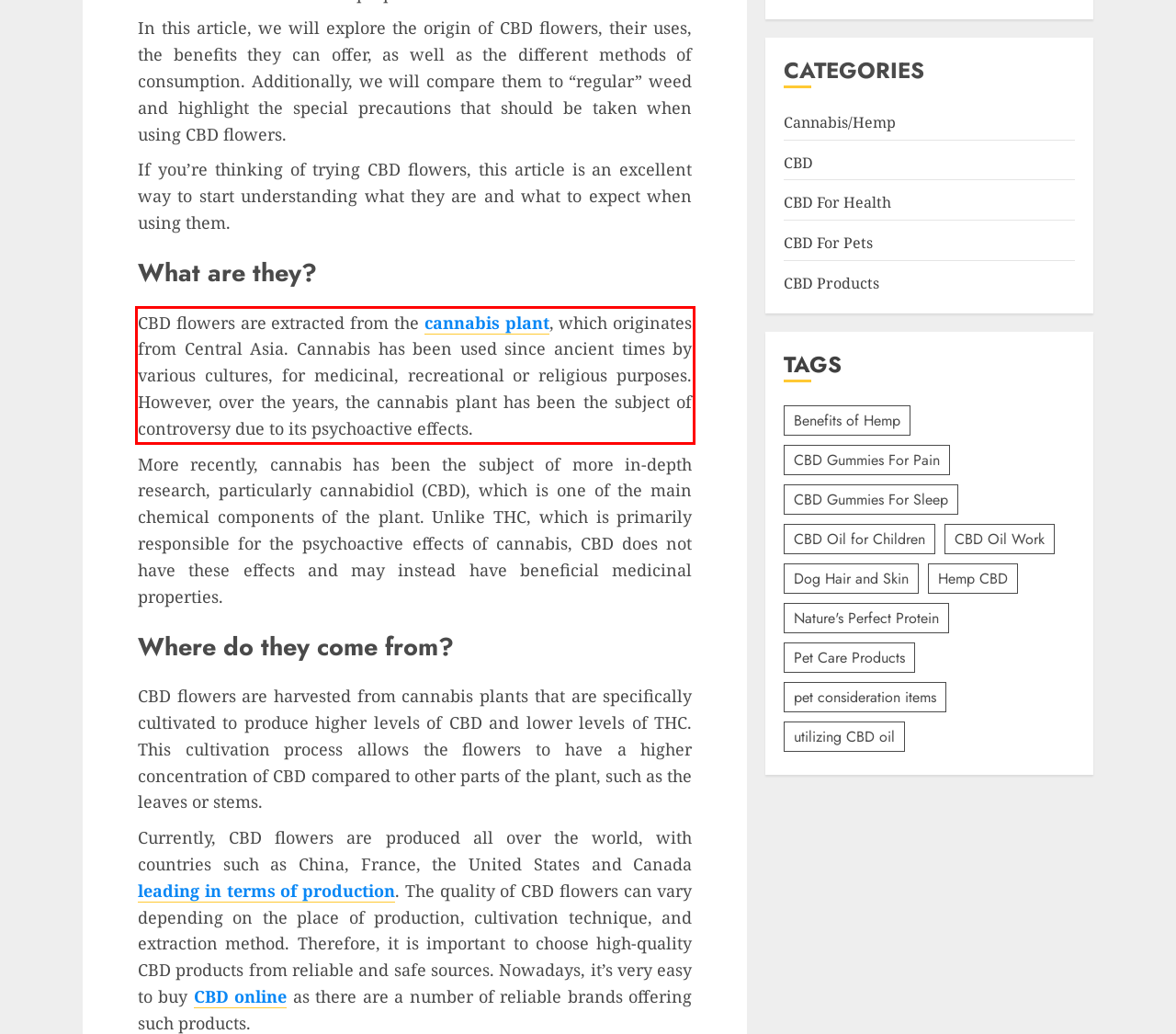You are provided with a screenshot of a webpage that includes a UI element enclosed in a red rectangle. Extract the text content inside this red rectangle.

CBD flowers are extracted from the cannabis plant, which originates from Central Asia. Cannabis has been used since ancient times by various cultures, for medicinal, recreational or religious purposes. However, over the years, the cannabis plant has been the subject of controversy due to its psychoactive effects.